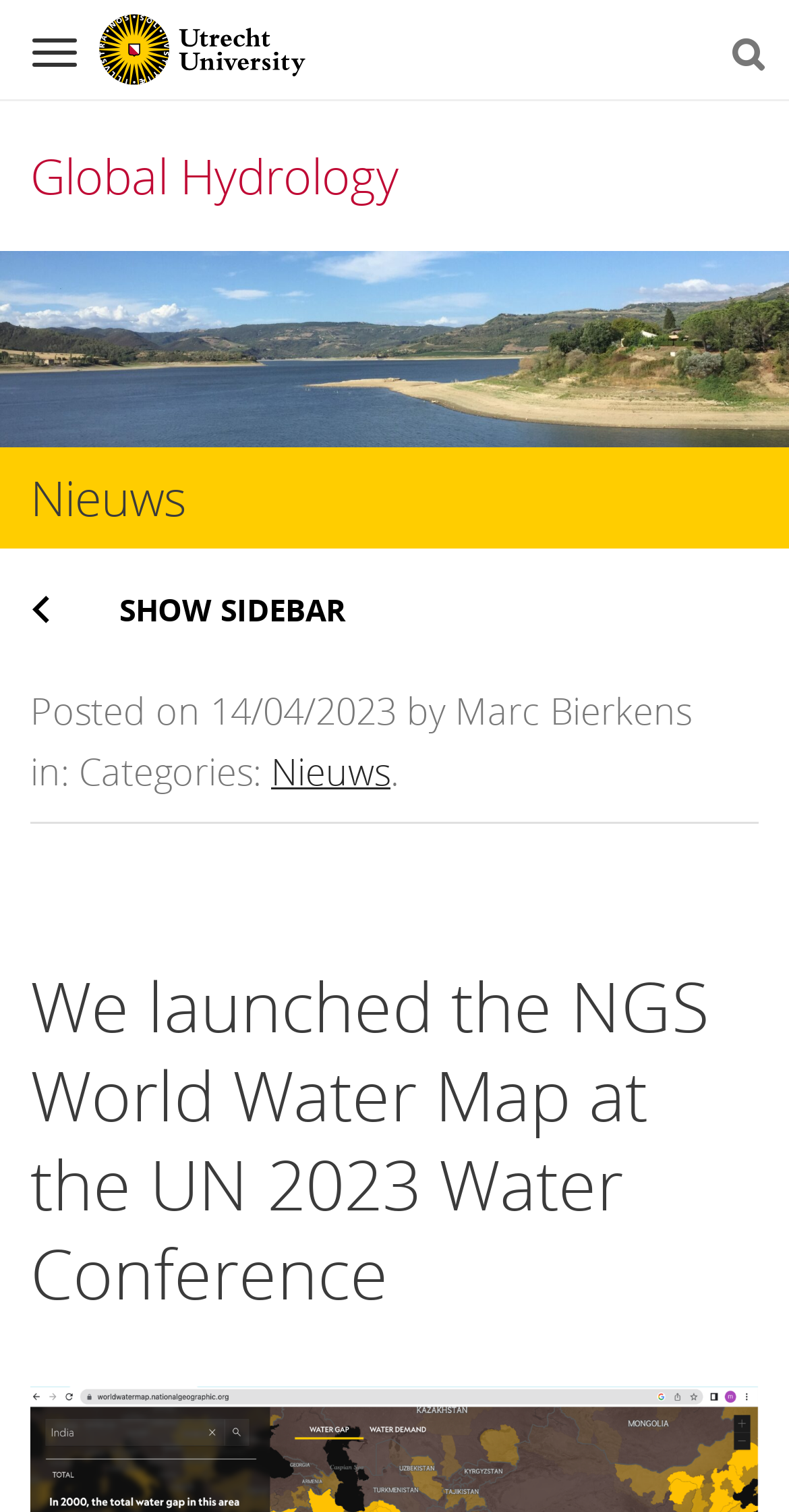How many links are in the sidebar?
Answer the question with a single word or phrase, referring to the image.

2